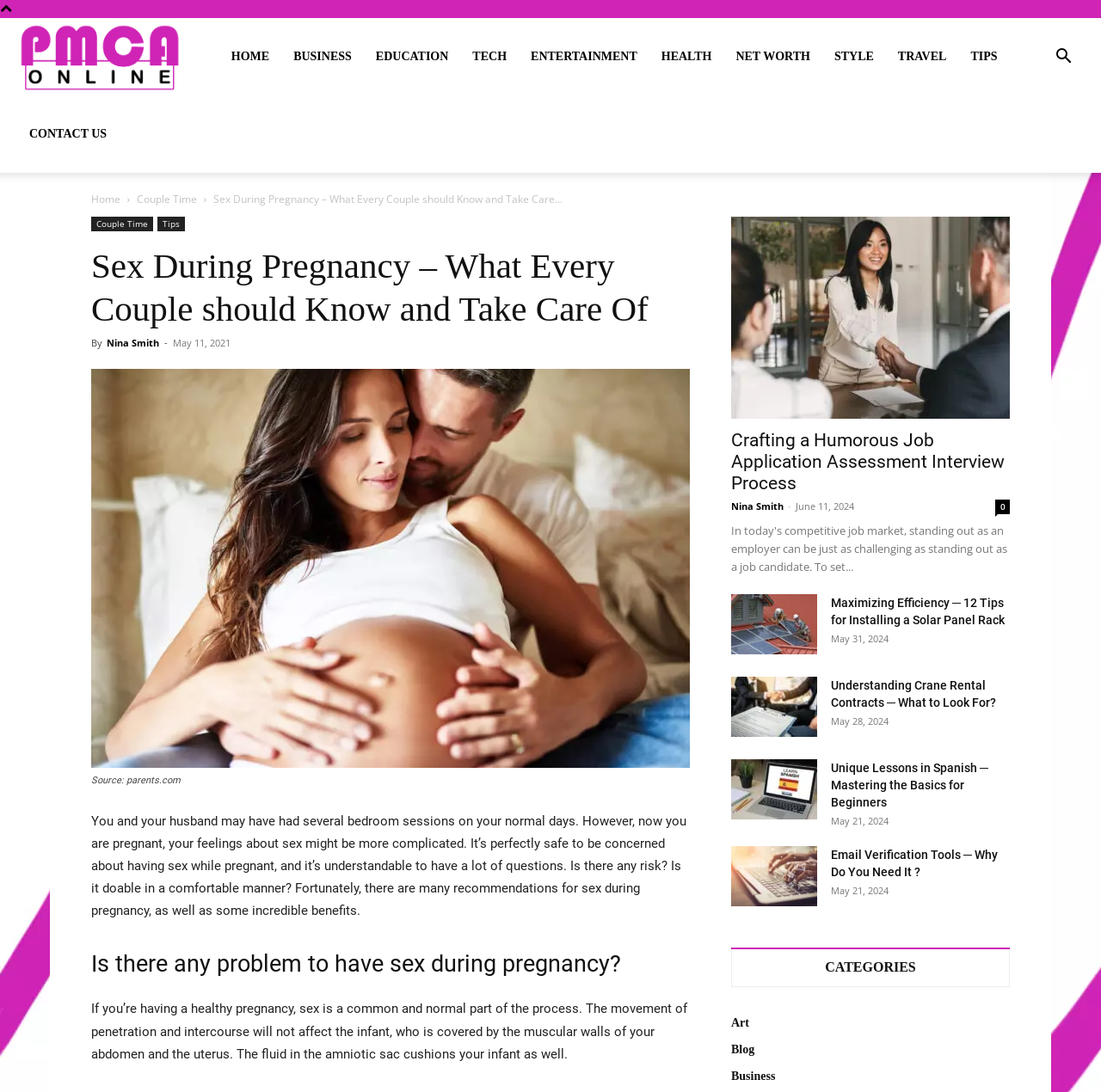Using the elements shown in the image, answer the question comprehensively: Who is the author of the article?

The author of the article is Nina Smith, which can be found by looking at the 'By' section below the title, where it says 'By Nina Smith'.